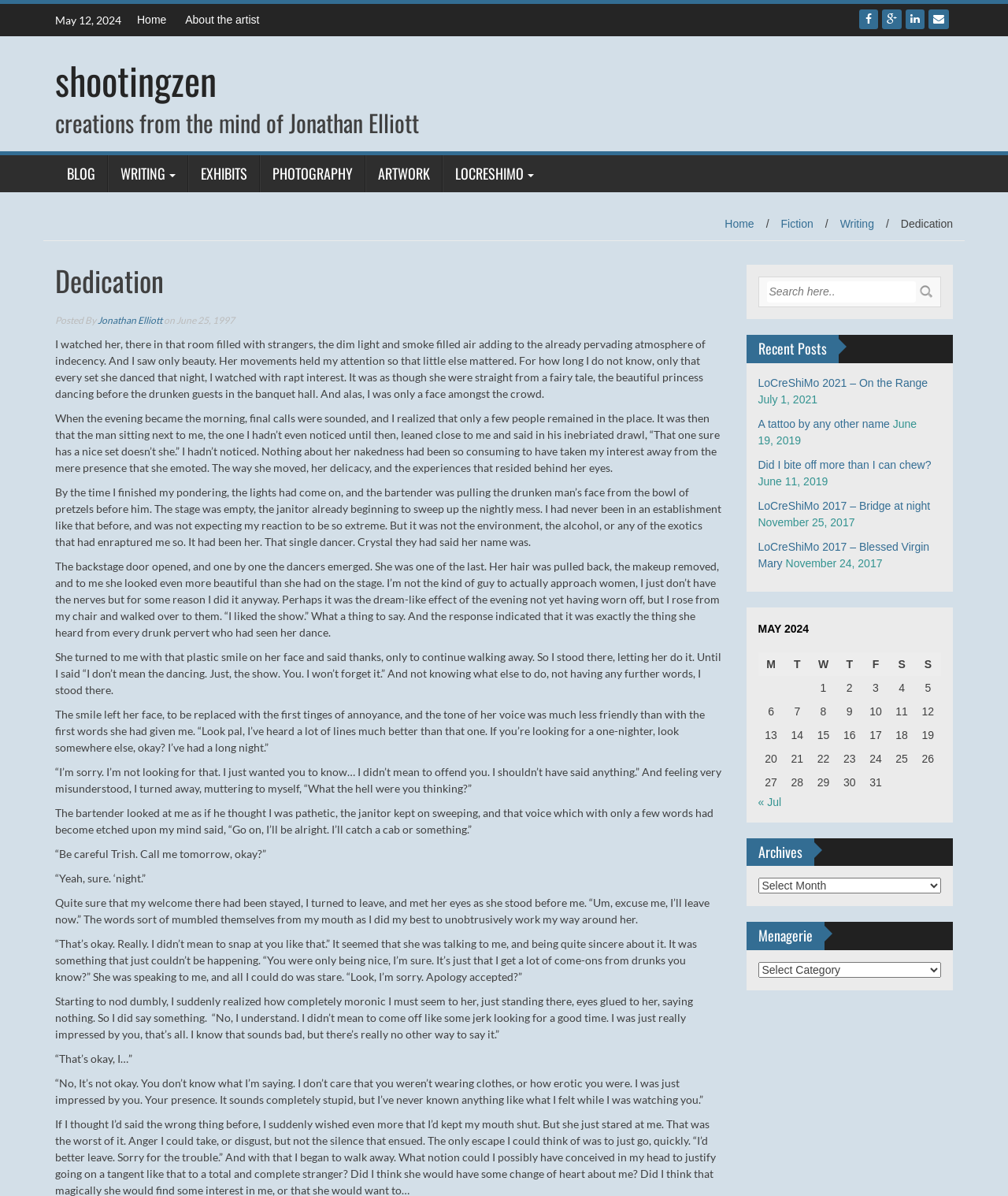What is the title of the blog post?
Please provide a single word or phrase answer based on the image.

Dedication